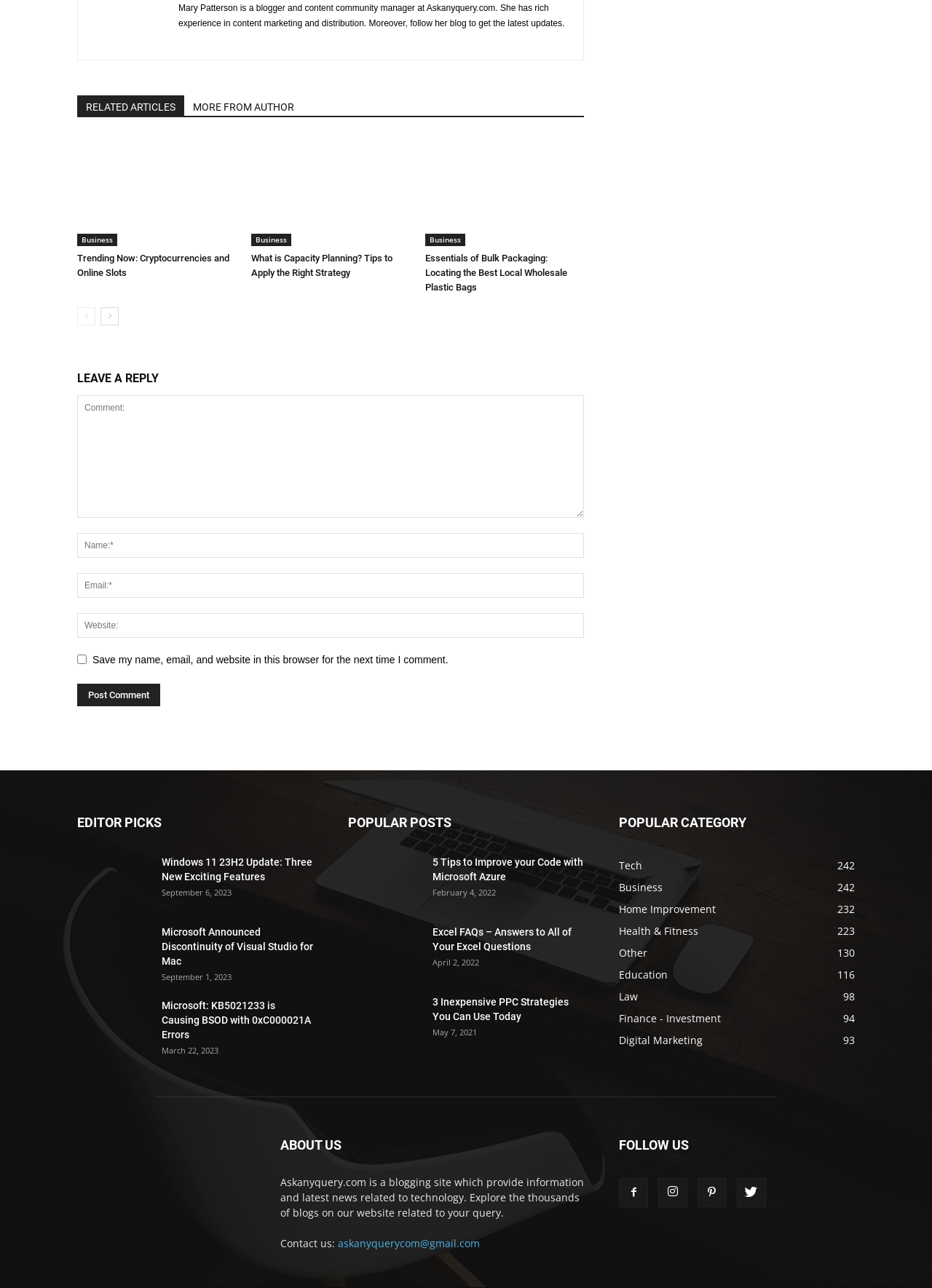What is the title of the section that lists 'Windows 11 23H2 Update: Three New Exciting Features'?
Provide an in-depth and detailed answer to the question.

The section that lists 'Windows 11 23H2 Update: Three New Exciting Features' is located under the heading 'EDITOR PICKS', which suggests that this section is a curated selection of articles.